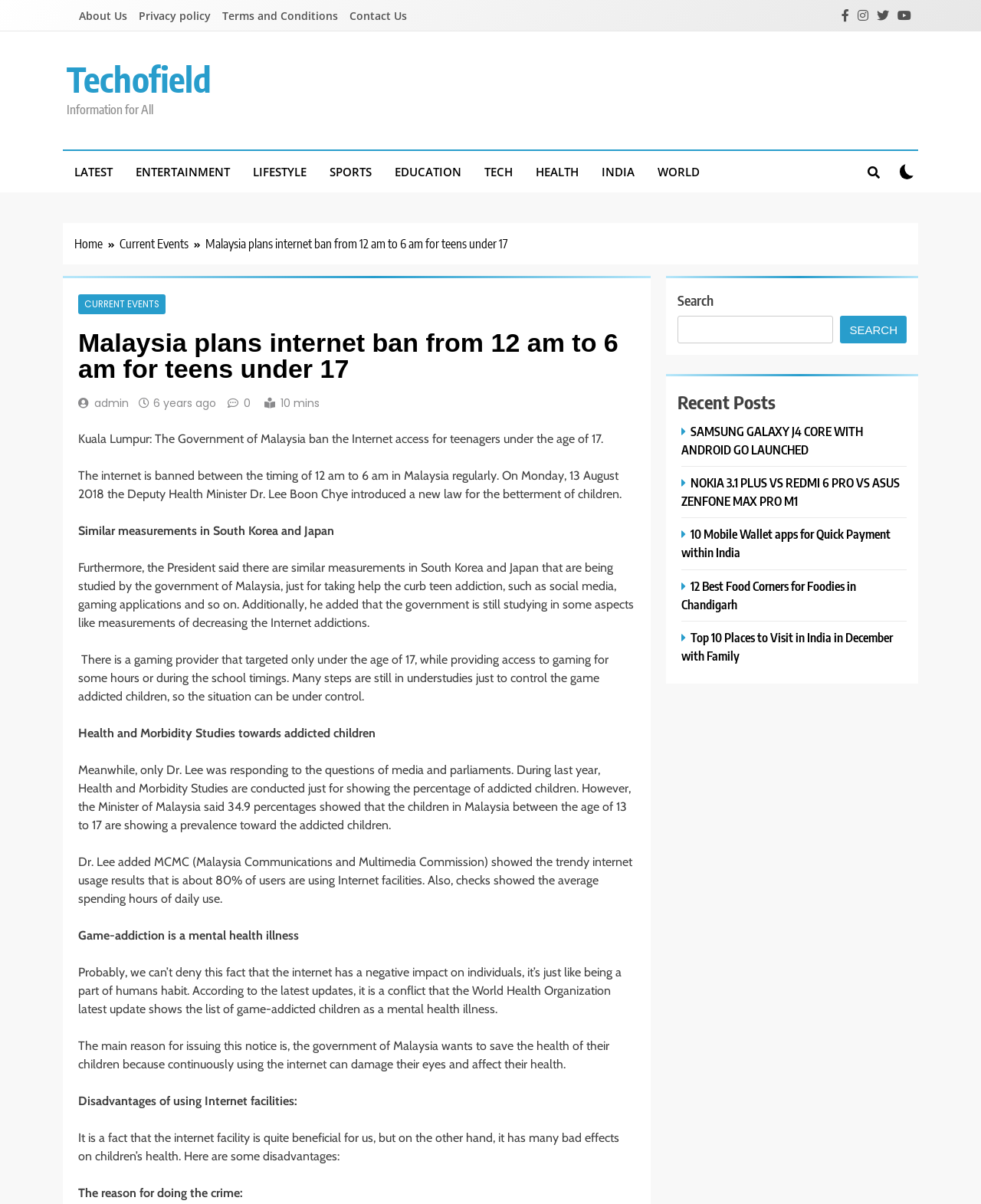What percentage of children in Malaysia are addicted to the internet?
Please respond to the question with as much detail as possible.

According to the Health and Morbidity Studies conducted last year, 34.9% of children in Malaysia between the age of 13 to 17 are showing a prevalence towards addicted children.